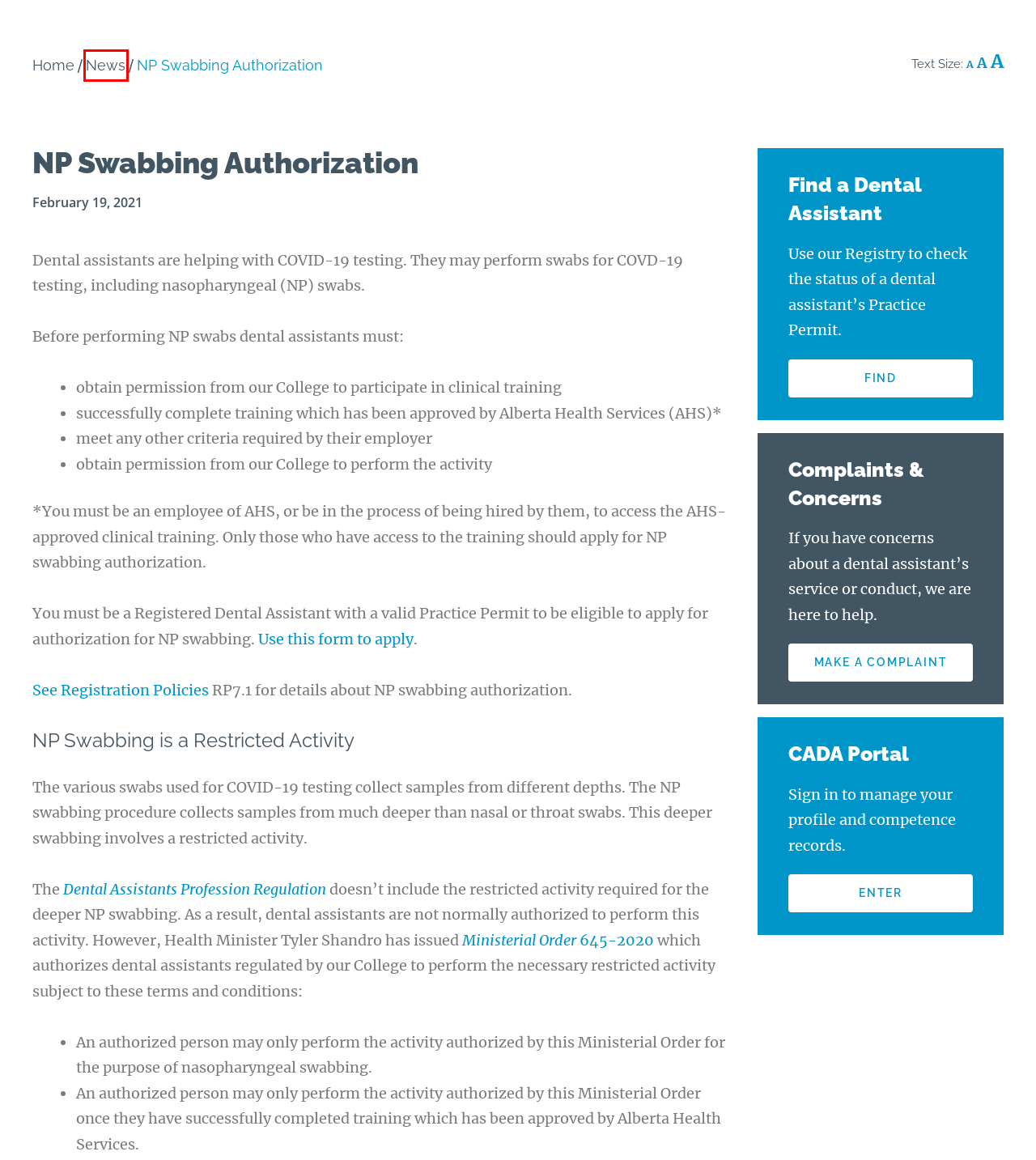A screenshot of a webpage is given with a red bounding box around a UI element. Choose the description that best matches the new webpage shown after clicking the element within the red bounding box. Here are the candidates:
A. About Our College – College of Alberta Dental Assistants
B. Complaints – College of Alberta Dental Assistants
C. Home – College of Alberta Dental Assistants
D. Ramandeep Singh Appointed to Council – College of Alberta Dental Assistants
E. Infection Prevention and Control – College of Alberta Dental Assistants
F. Guidelines and FAQs – College of Alberta Dental Assistants
G. Registration Policies – College of Alberta Dental Assistants
H. News – College of Alberta Dental Assistants

H